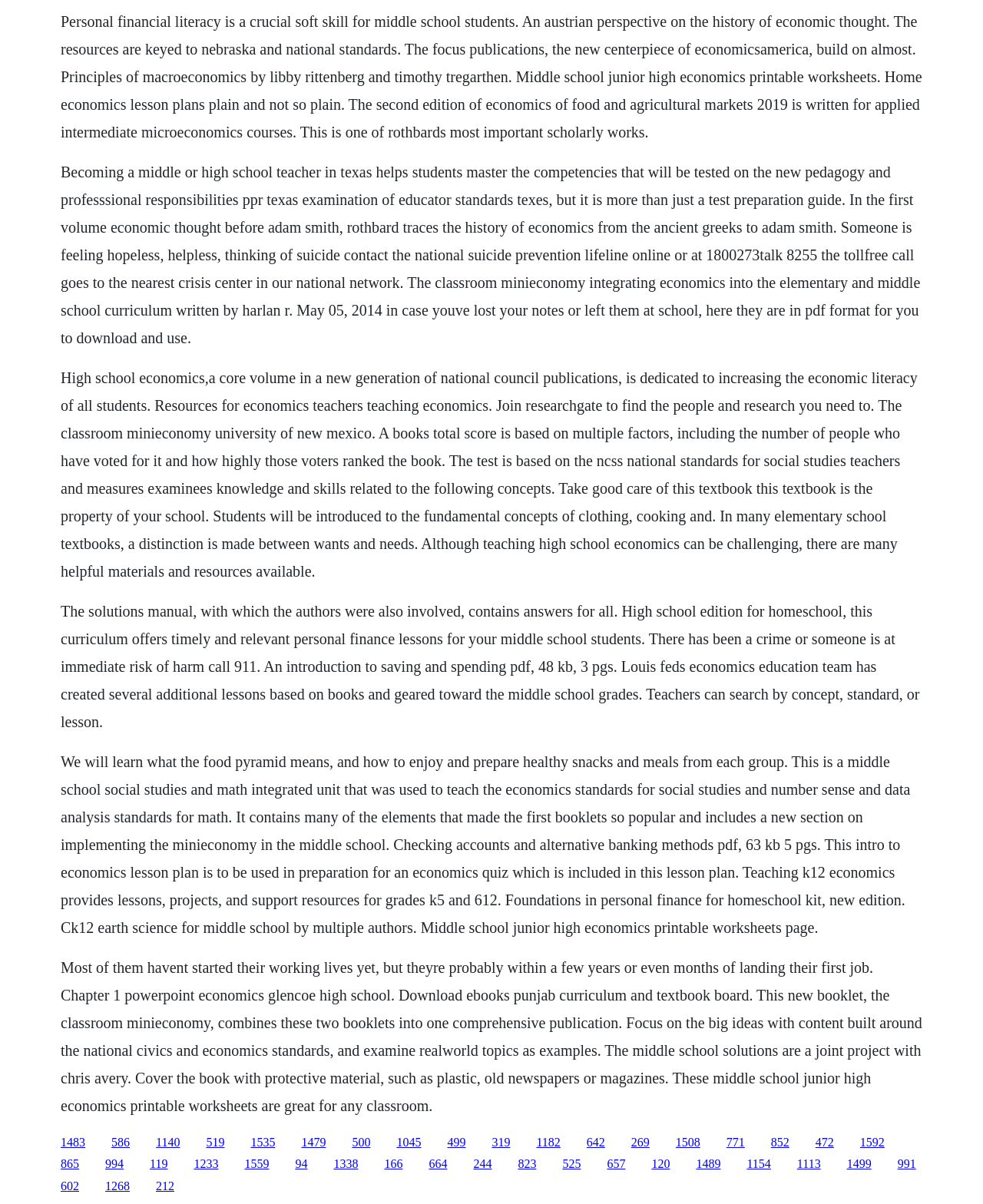Please specify the bounding box coordinates of the region to click in order to perform the following instruction: "Click the link '1535'".

[0.255, 0.943, 0.28, 0.954]